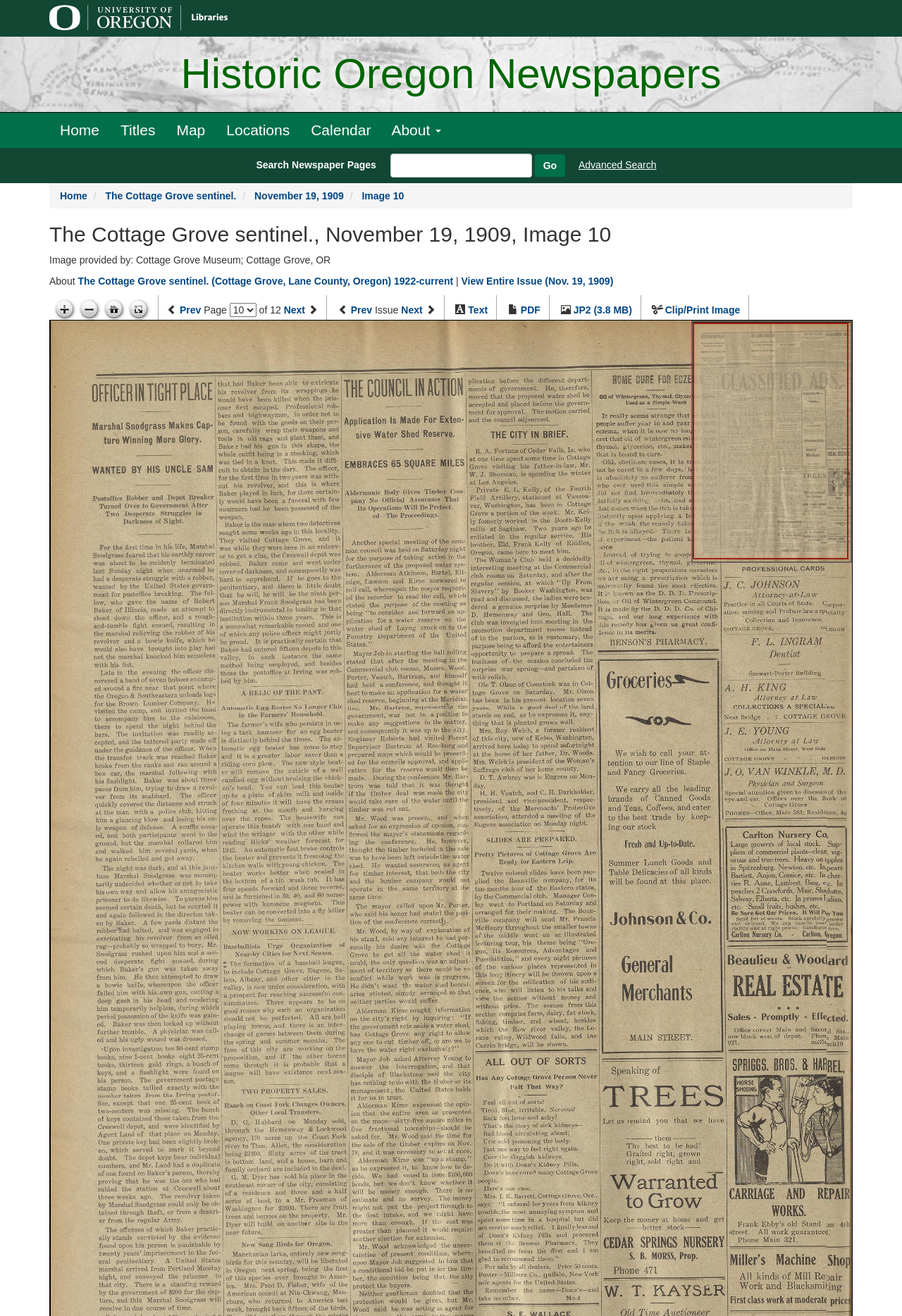Please identify the bounding box coordinates of the element I need to click to follow this instruction: "View Entire Issue".

[0.511, 0.209, 0.68, 0.218]